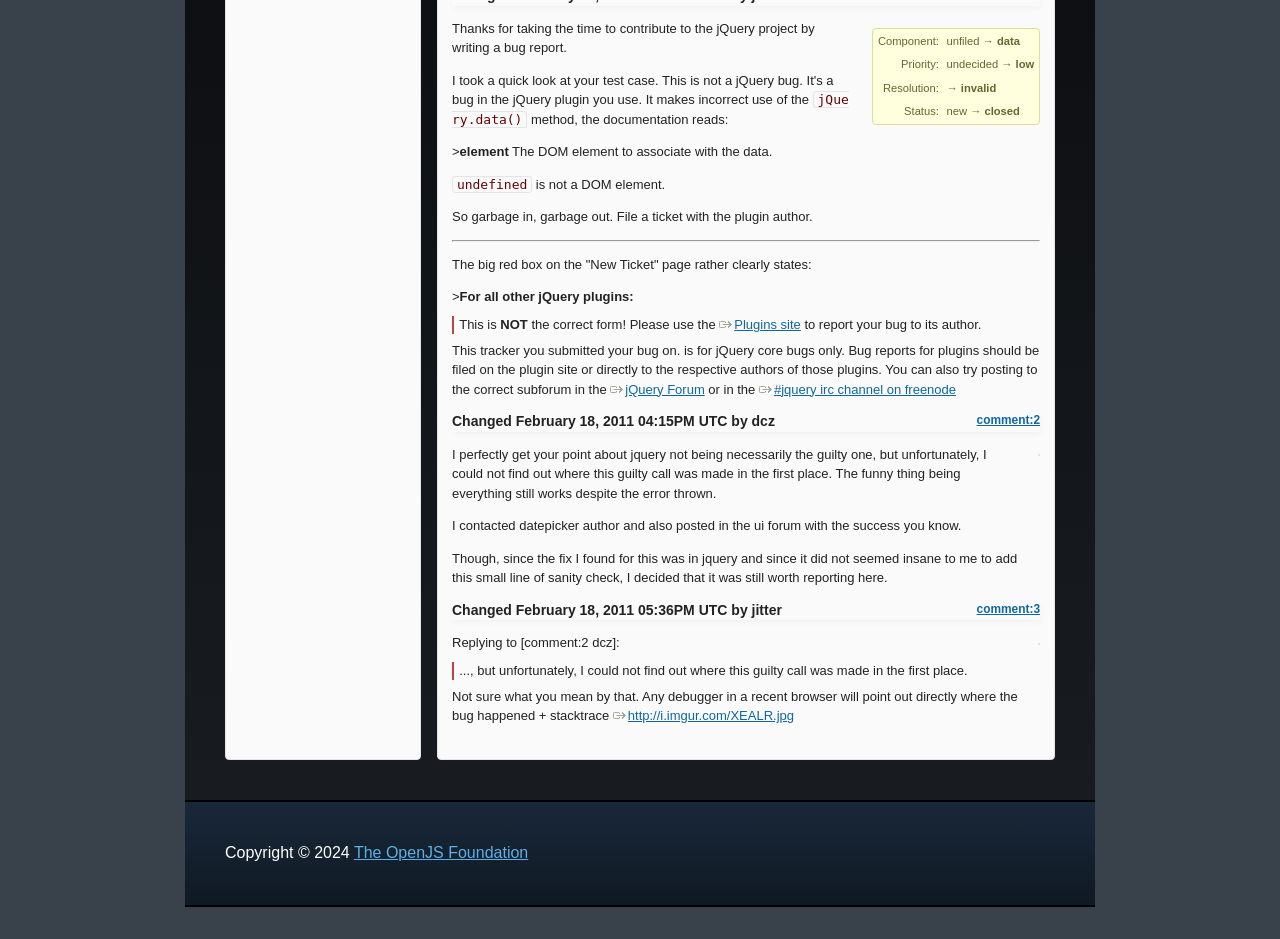Please find the bounding box for the UI element described by: "http://i.imgur.com/XEALR.jpg".

[0.479, 0.754, 0.62, 0.77]